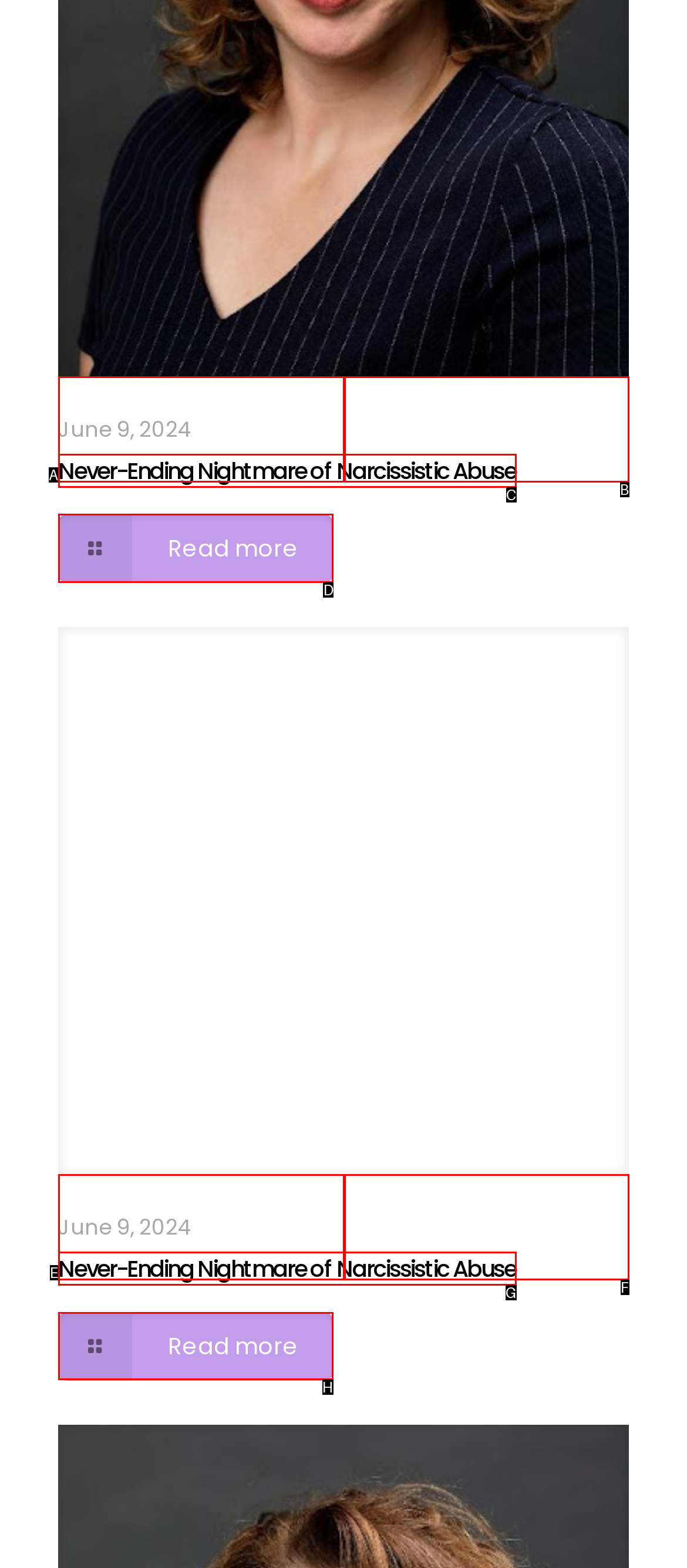Determine the appropriate lettered choice for the task: Read more about the second article. Reply with the correct letter.

H